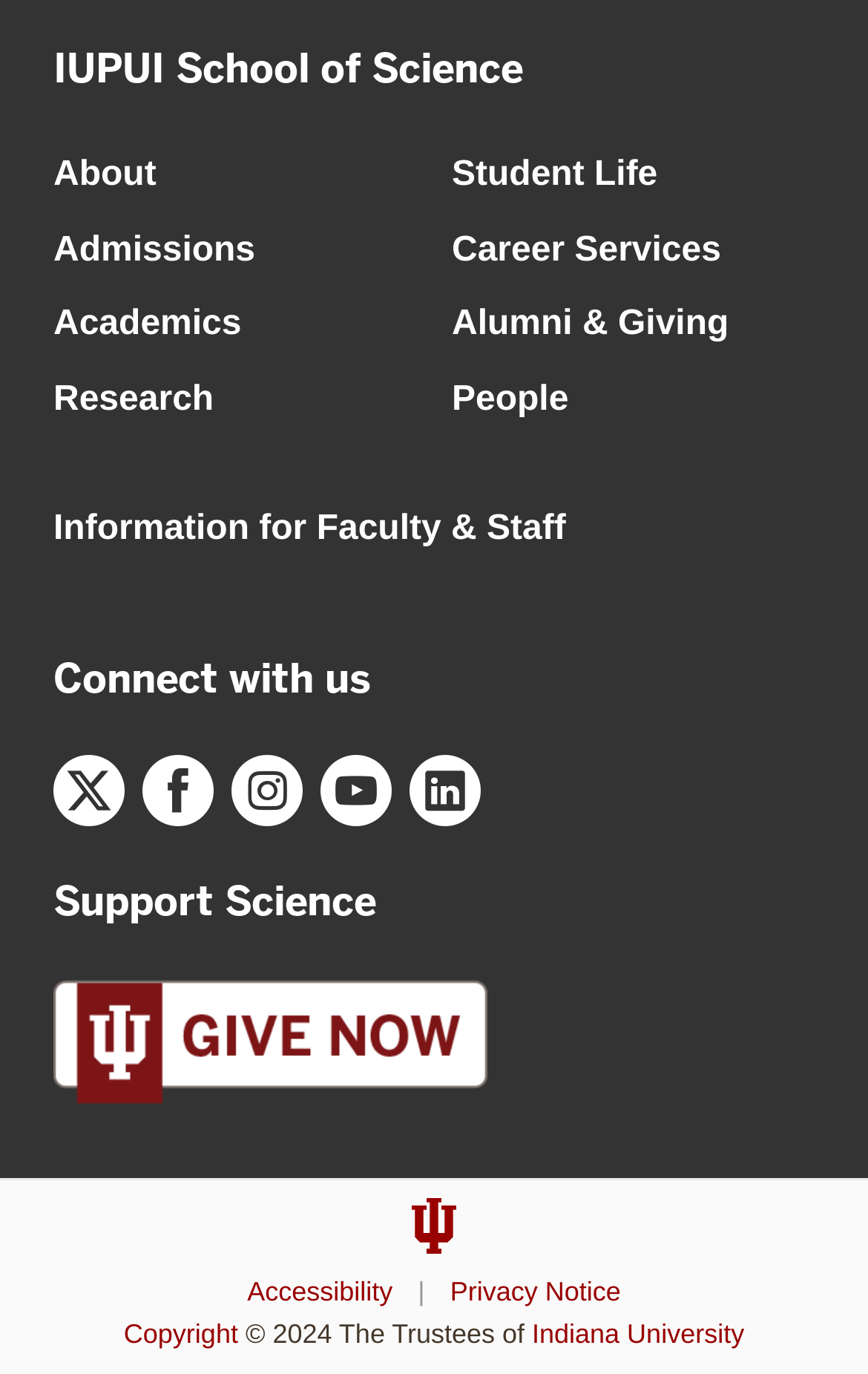Identify the bounding box coordinates of the clickable region to carry out the given instruction: "Explore Research".

[0.062, 0.277, 0.246, 0.304]